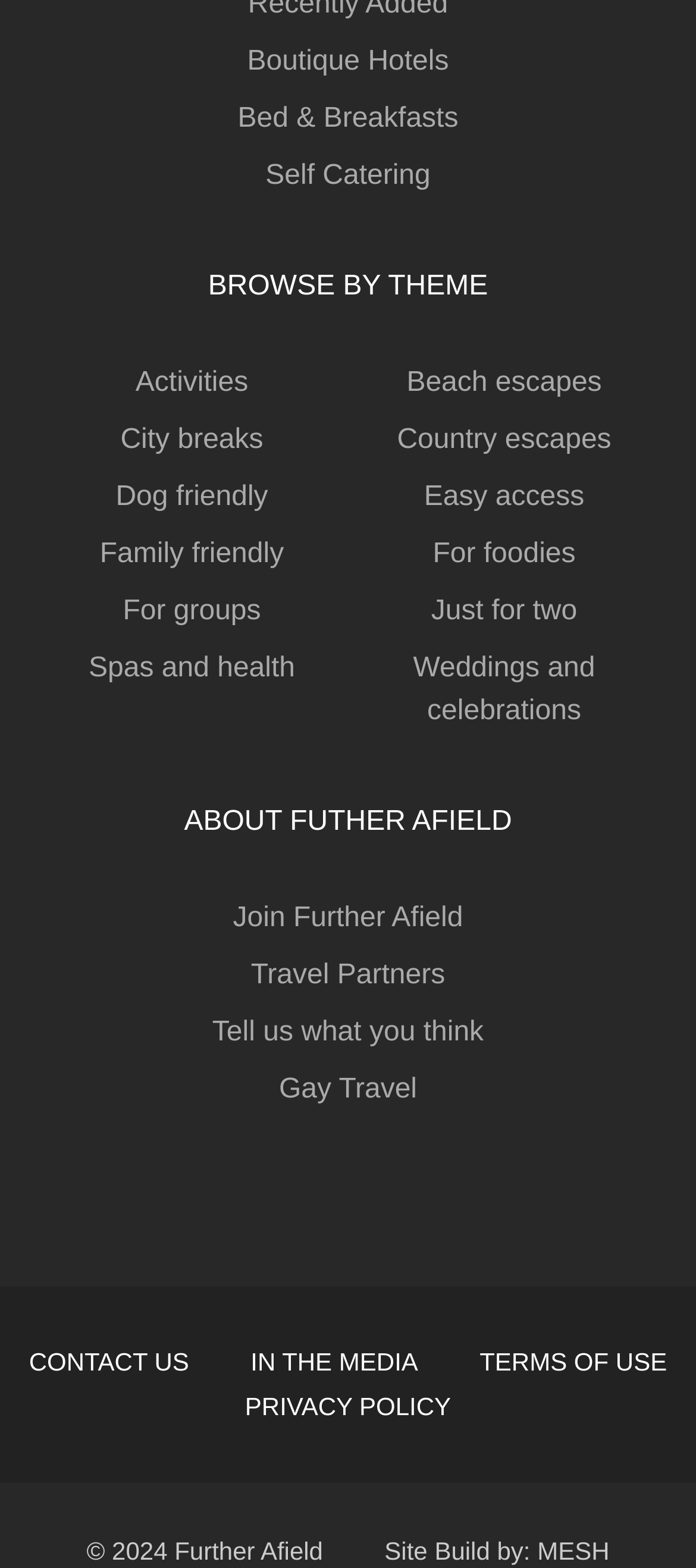Identify the bounding box coordinates for the UI element described as follows: "Tell us what you think". Ensure the coordinates are four float numbers between 0 and 1, formatted as [left, top, right, bottom].

[0.305, 0.649, 0.695, 0.668]